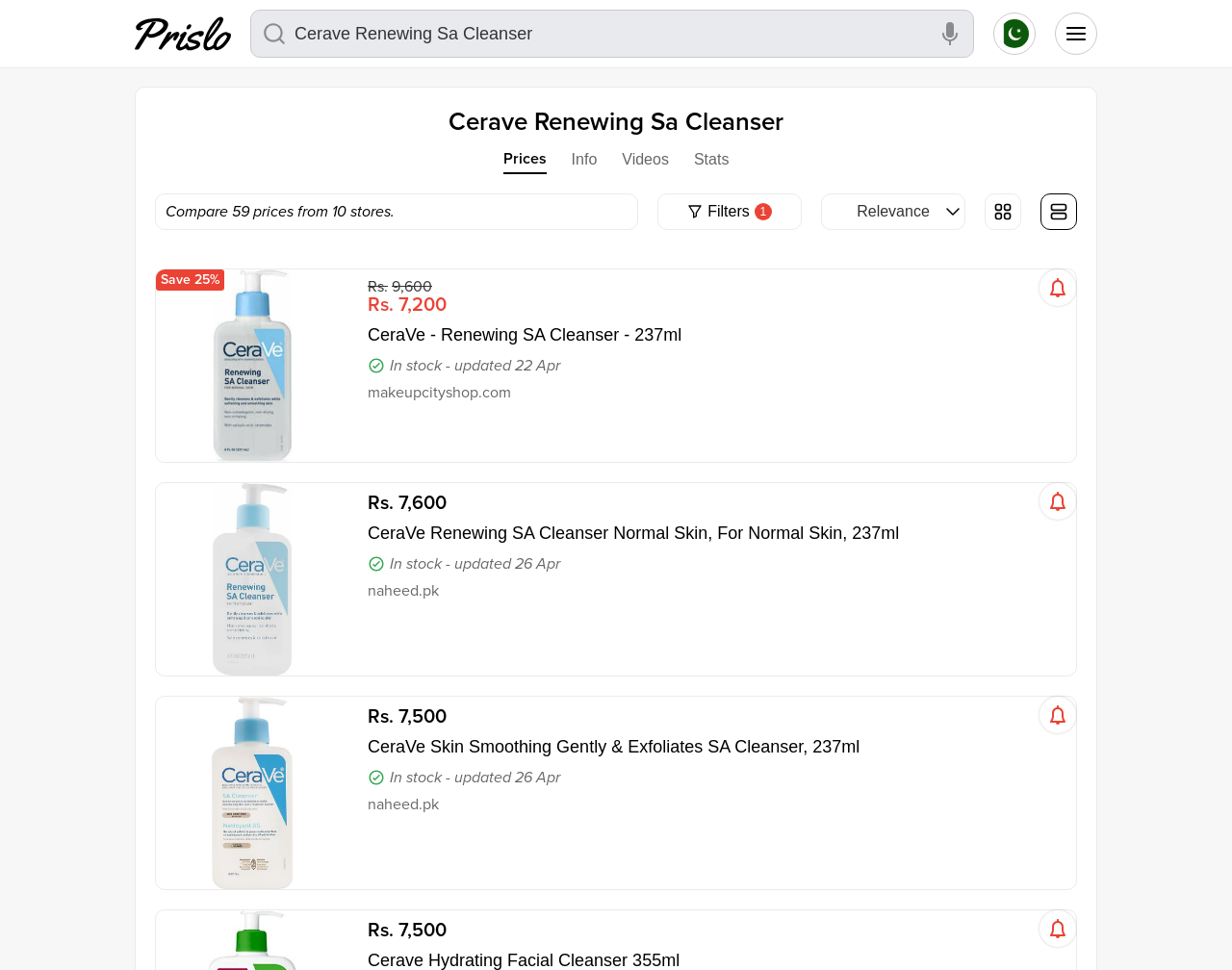What is the estimated average price of Cerave Renewing Sa Cleanser? Refer to the image and provide a one-word or short phrase answer.

Rs. 7,288